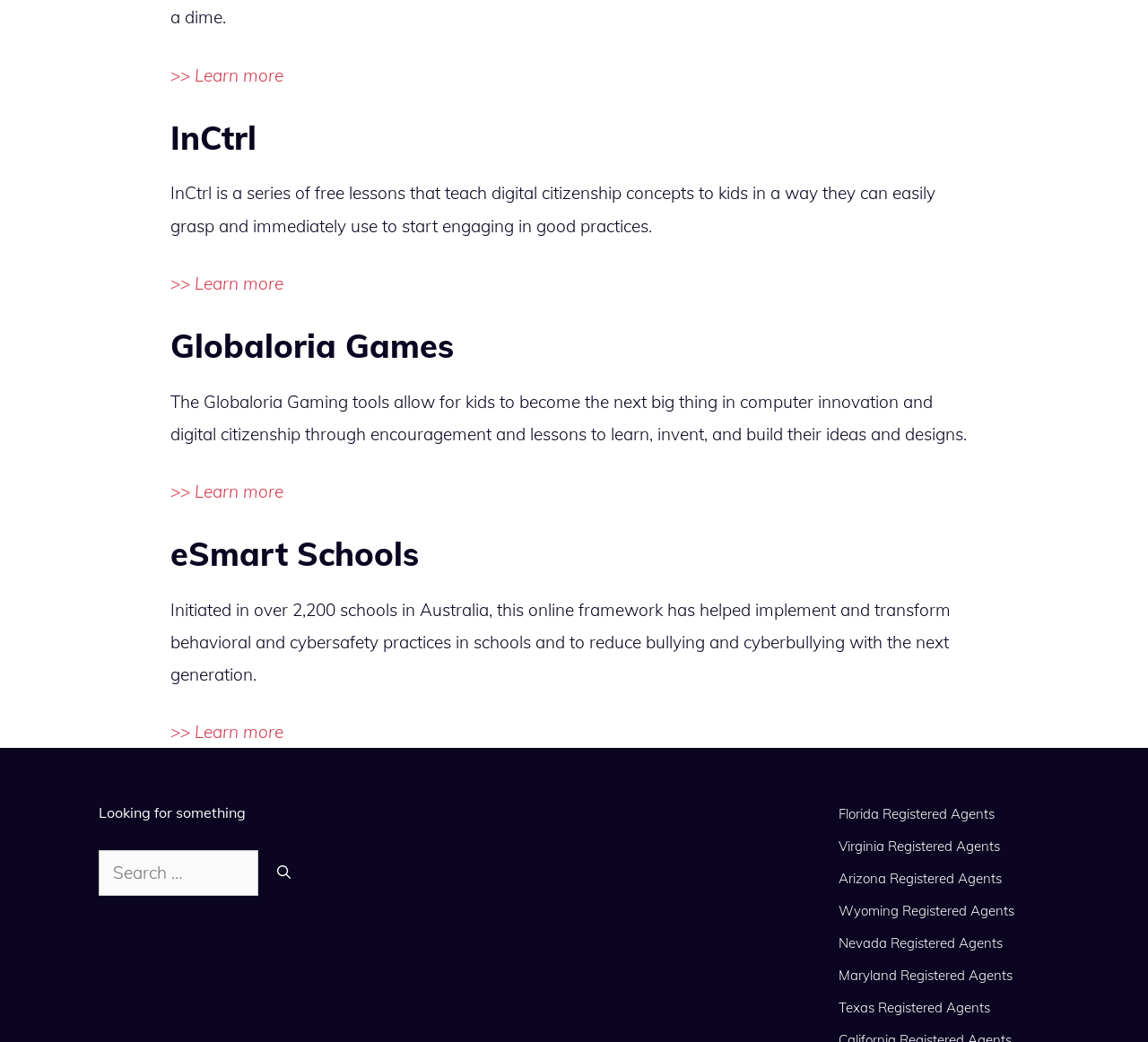Identify the bounding box coordinates for the region to click in order to carry out this instruction: "Visit Florida Registered Agents". Provide the coordinates using four float numbers between 0 and 1, formatted as [left, top, right, bottom].

[0.73, 0.773, 0.866, 0.79]